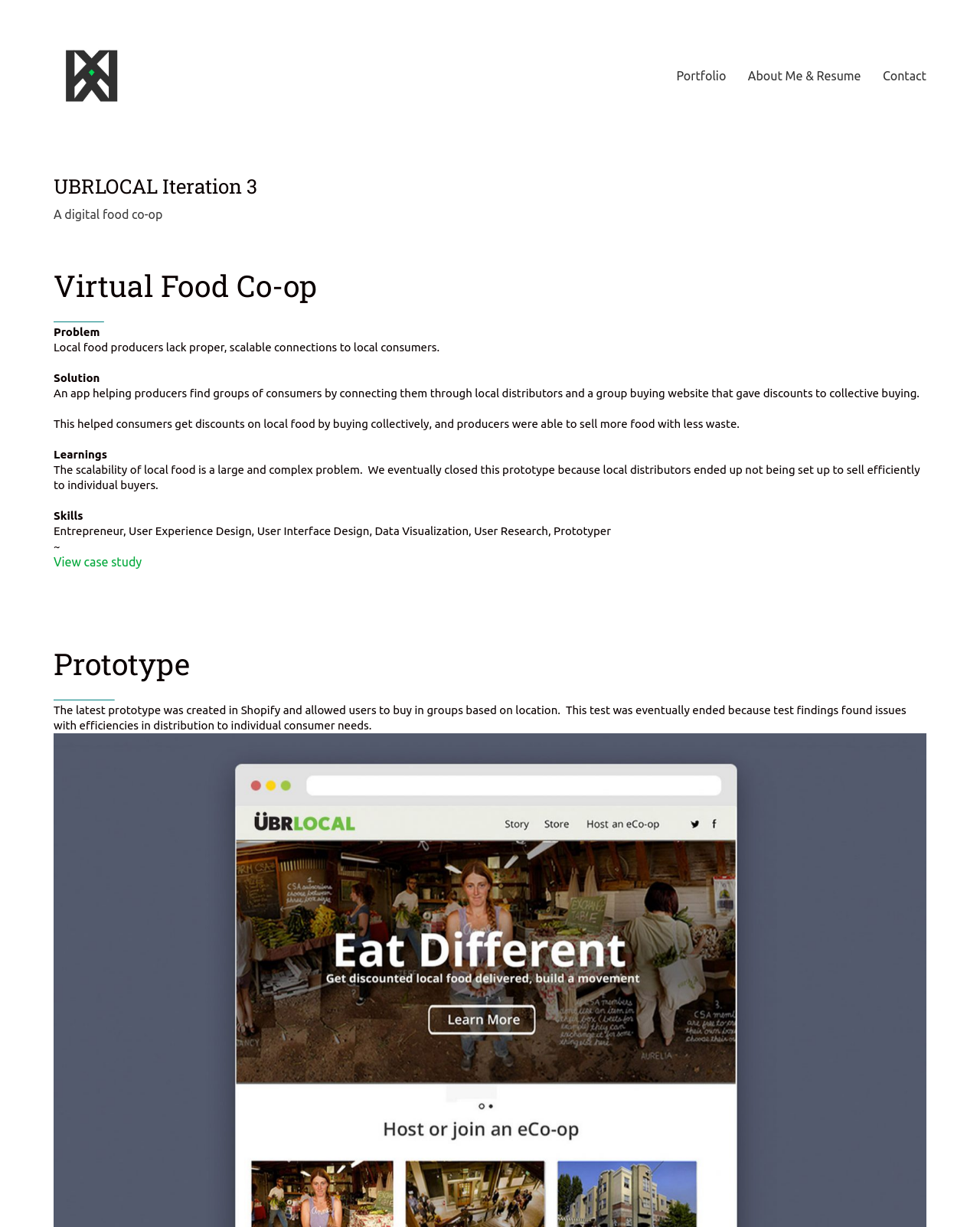Given the following UI element description: "View case study", find the bounding box coordinates in the webpage screenshot.

[0.055, 0.452, 0.145, 0.464]